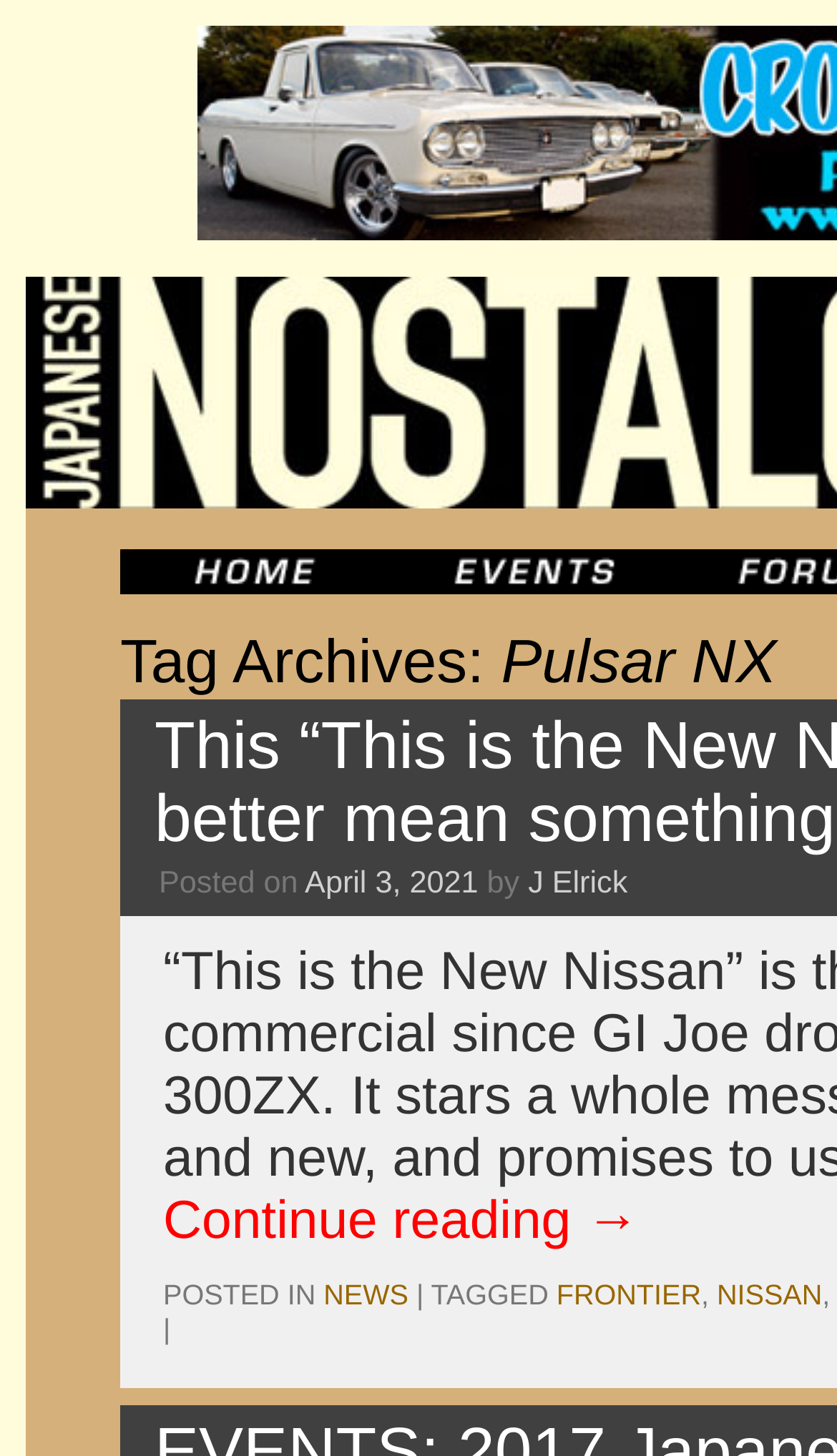Find the bounding box coordinates for the element that must be clicked to complete the instruction: "visit J Elrick's profile". The coordinates should be four float numbers between 0 and 1, indicated as [left, top, right, bottom].

[0.631, 0.595, 0.75, 0.619]